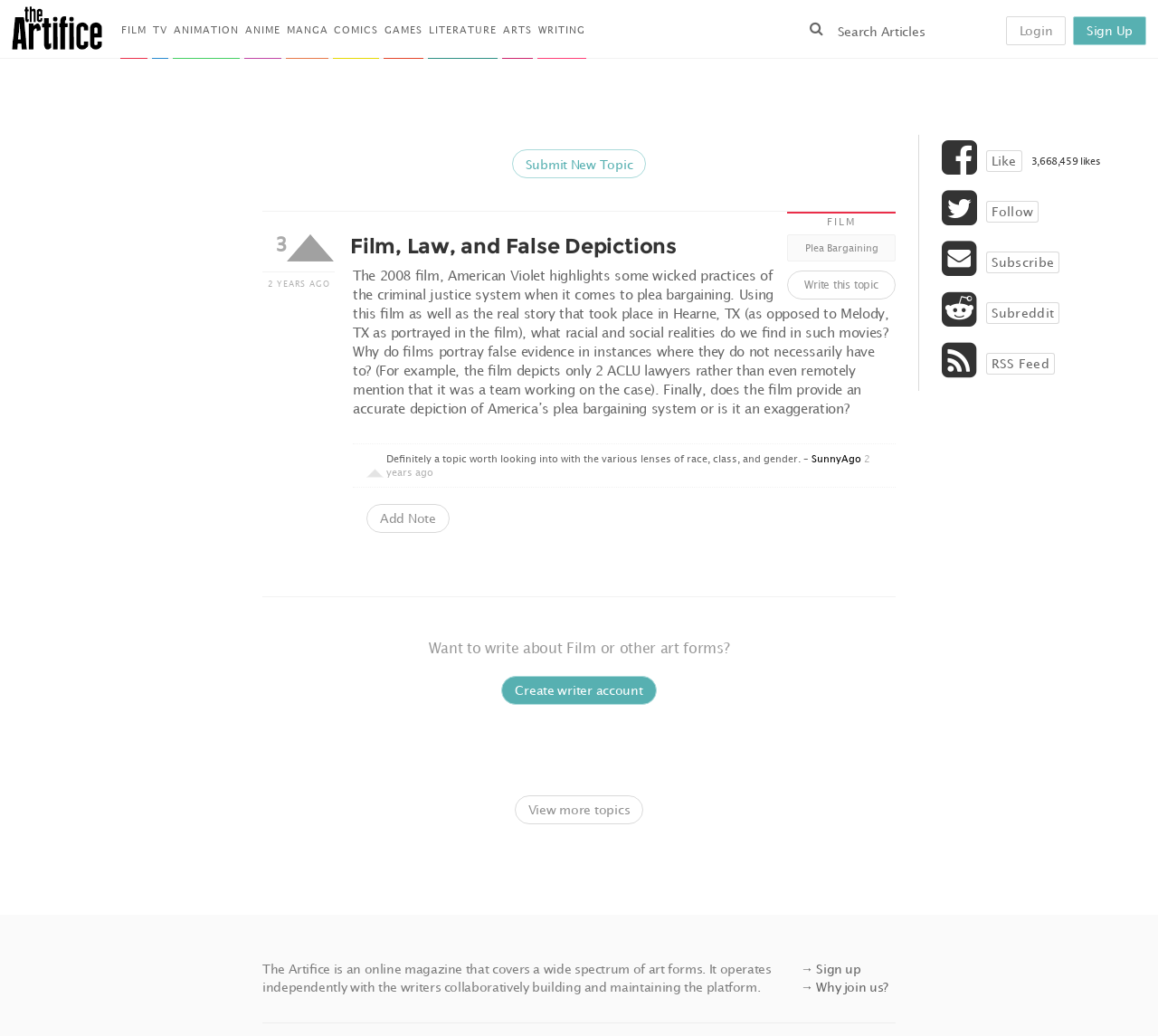Please determine the bounding box coordinates of the element to click on in order to accomplish the following task: "Check the last updated date". Ensure the coordinates are four float numbers ranging from 0 to 1, i.e., [left, top, right, bottom].

None